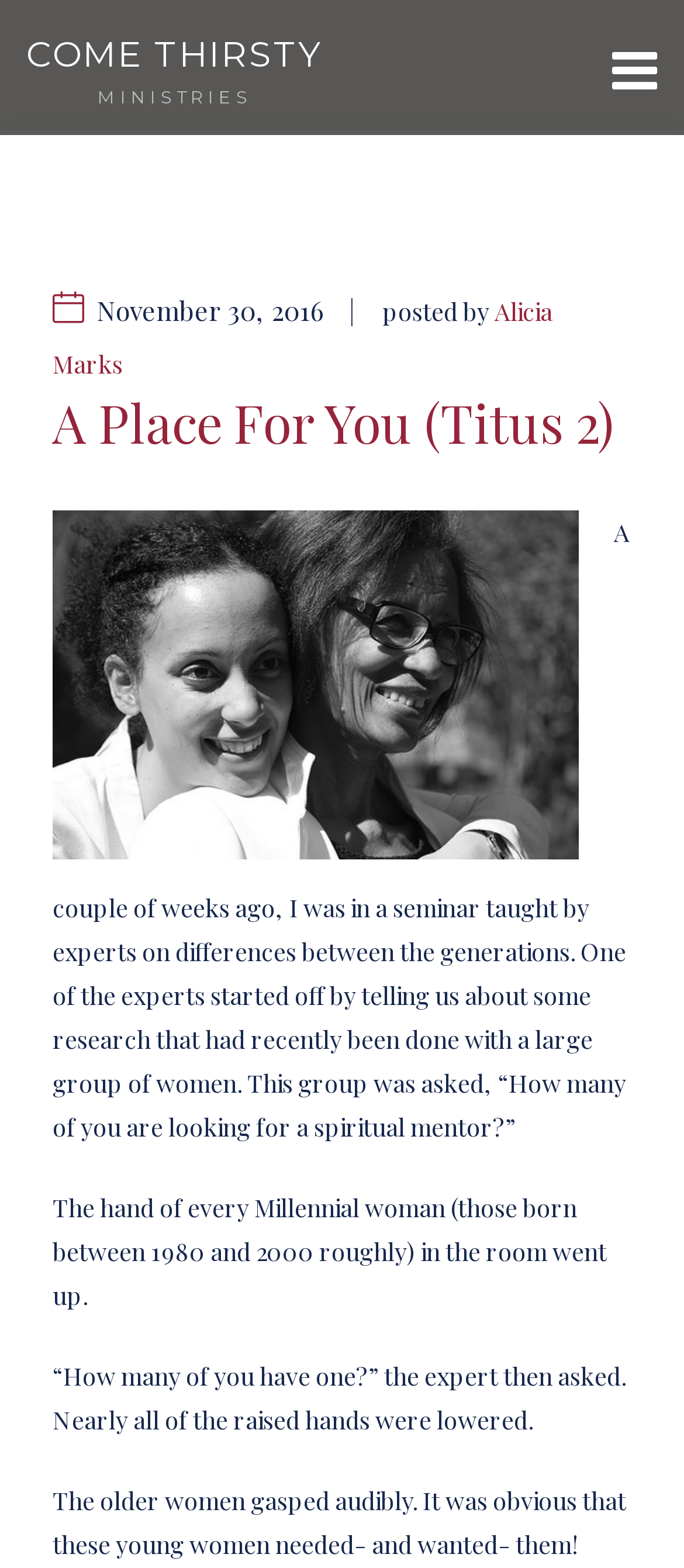What is the image about?
Answer the question with as much detail as you can, using the image as a reference.

The image is about Titus 2, which can be inferred from the image description 'titus-2' and the context of the webpage content.